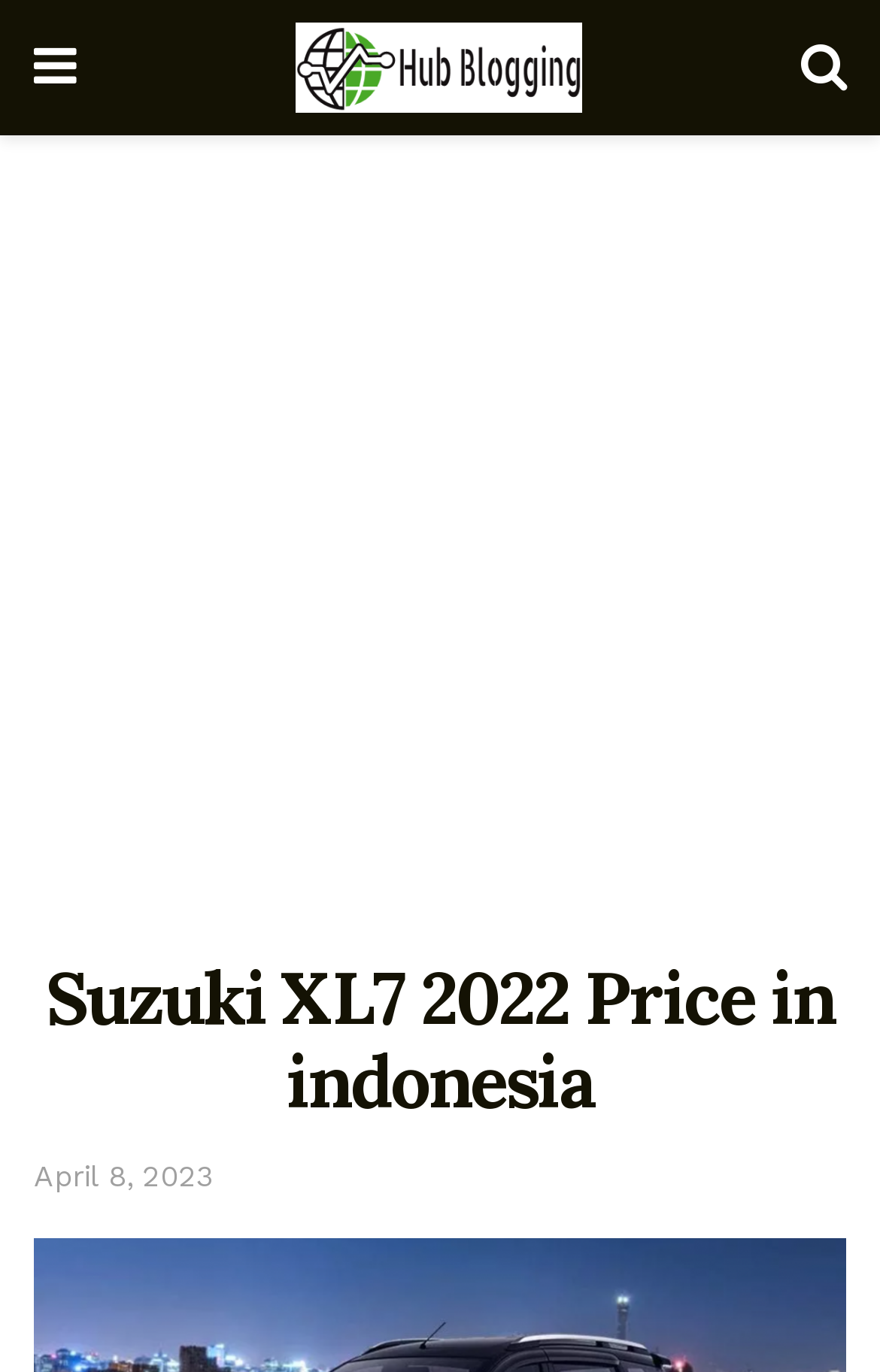Please give a succinct answer using a single word or phrase:
Is there an advertisement on the page?

Yes